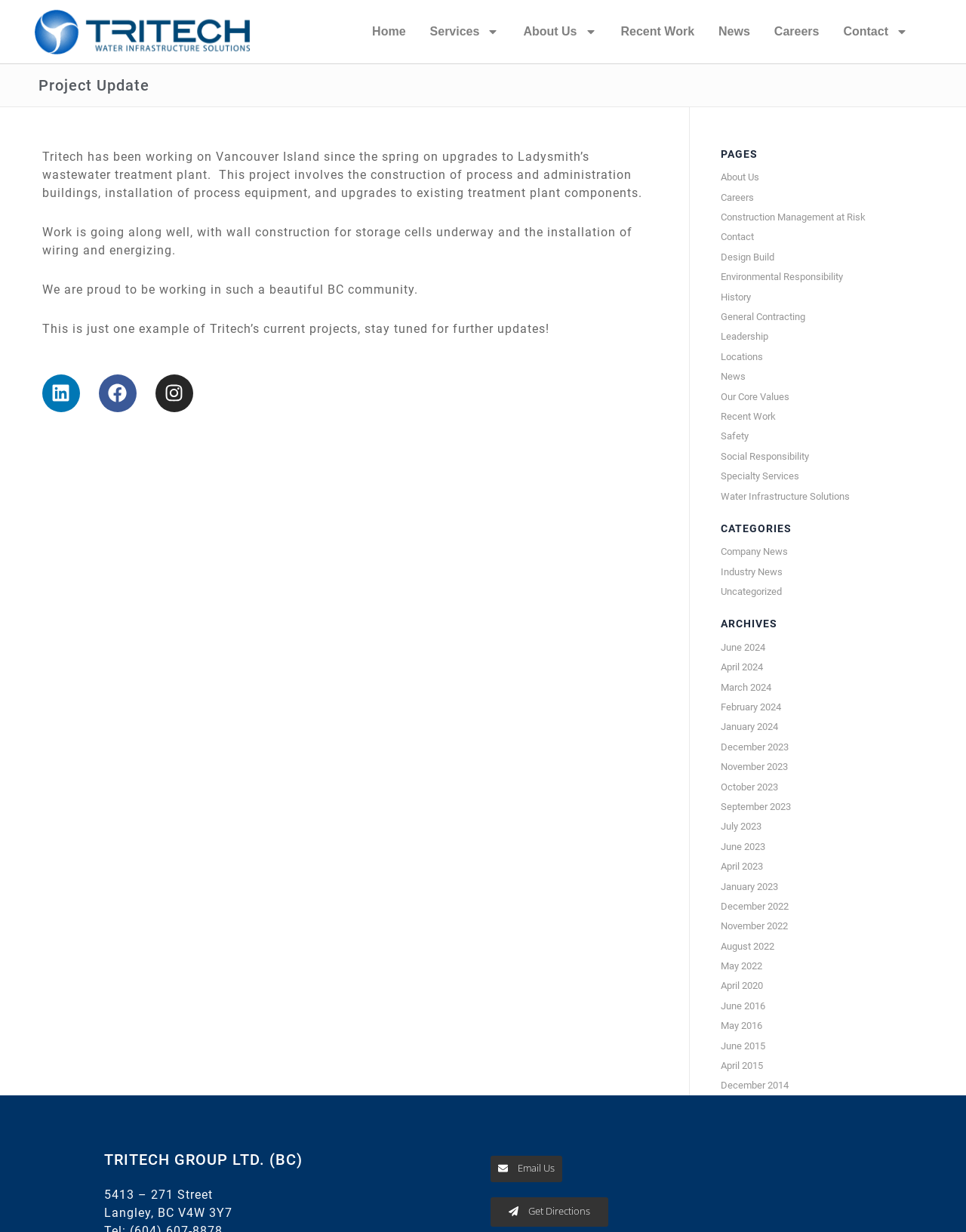Identify the bounding box coordinates necessary to click and complete the given instruction: "View VAT Consultancy Services blog".

None